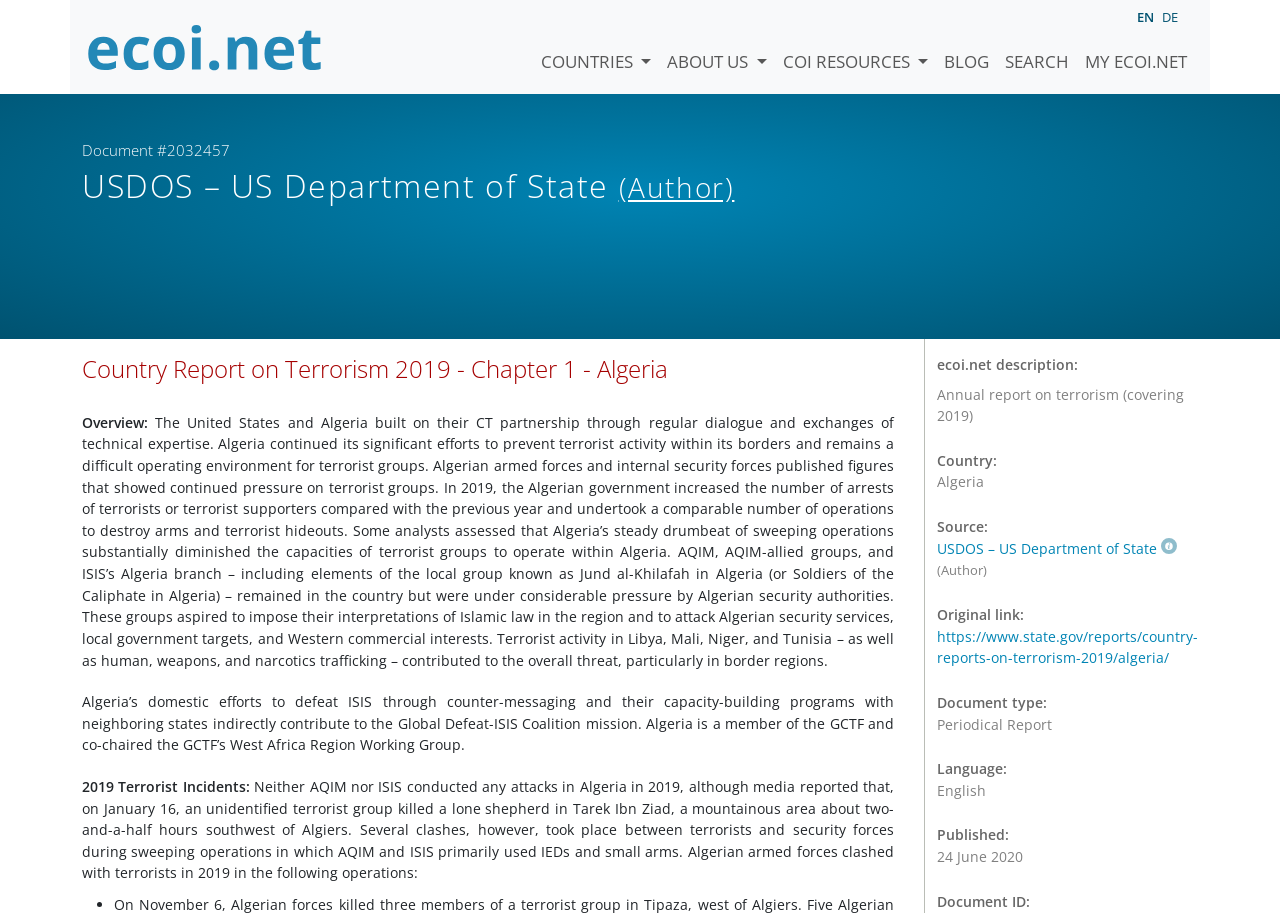Determine the bounding box coordinates of the UI element that matches the following description: "My ecoi.net". The coordinates should be four float numbers between 0 and 1 in the format [left, top, right, bottom].

[0.841, 0.021, 0.934, 0.082]